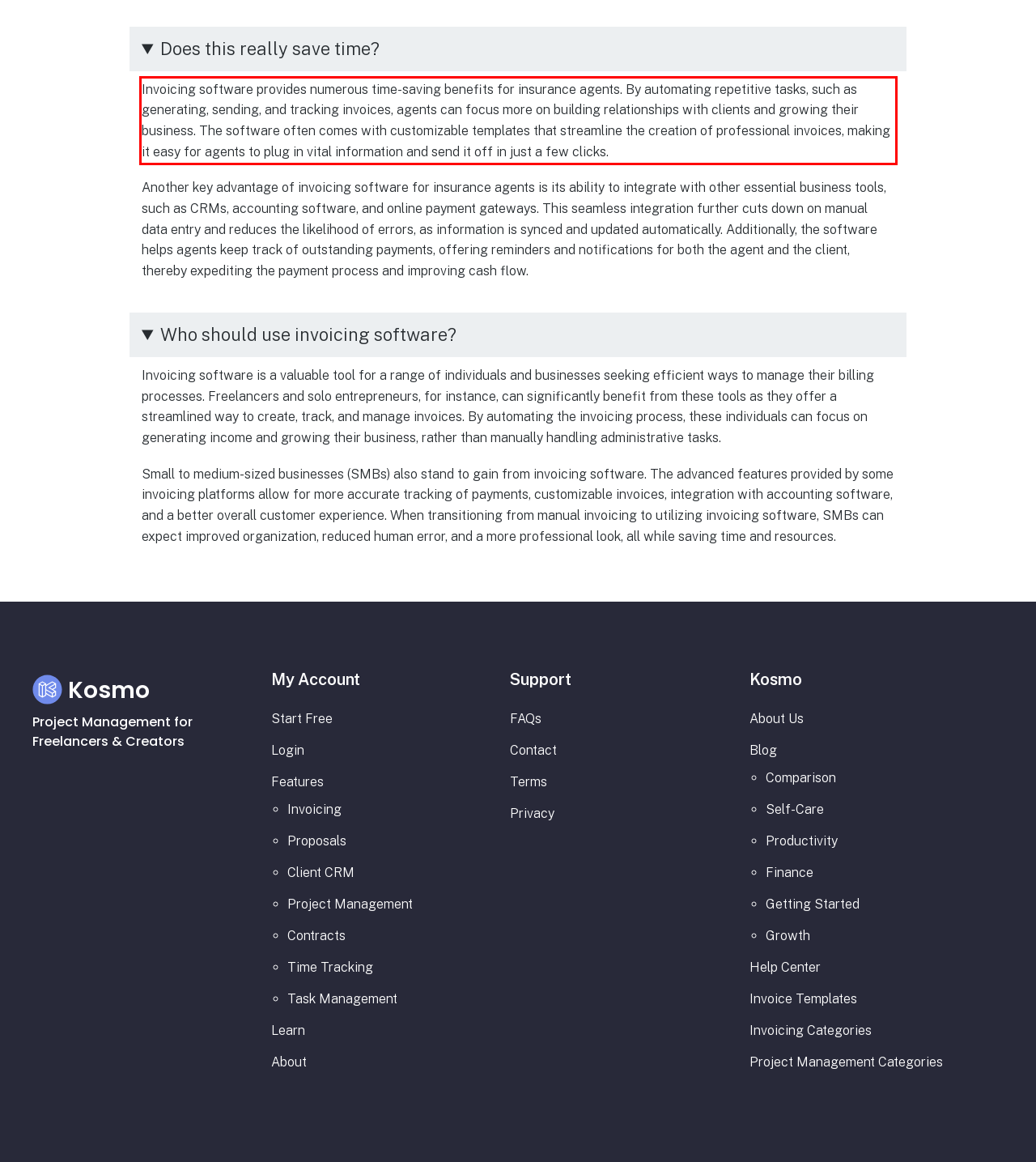You have a screenshot of a webpage with a UI element highlighted by a red bounding box. Use OCR to obtain the text within this highlighted area.

Invoicing software provides numerous time-saving benefits for insurance agents. By automating repetitive tasks, such as generating, sending, and tracking invoices, agents can focus more on building relationships with clients and growing their business. The software often comes with customizable templates that streamline the creation of professional invoices, making it easy for agents to plug in vital information and send it off in just a few clicks.